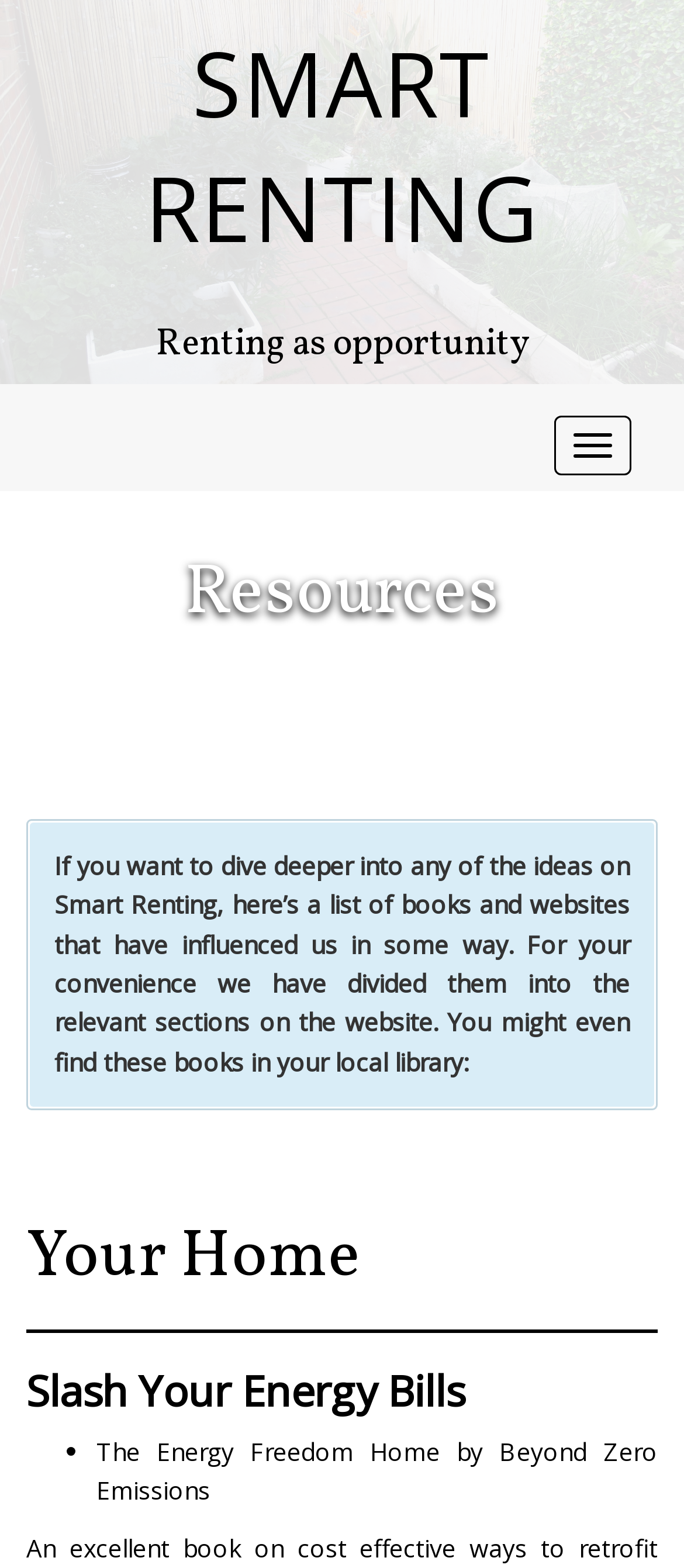What is the name of the book mentioned on the webpage?
Please provide an in-depth and detailed response to the question.

The webpage mentions a book titled 'The Energy Freedom Home by Beyond Zero Emissions', which is listed as a resource related to Smart Renting.